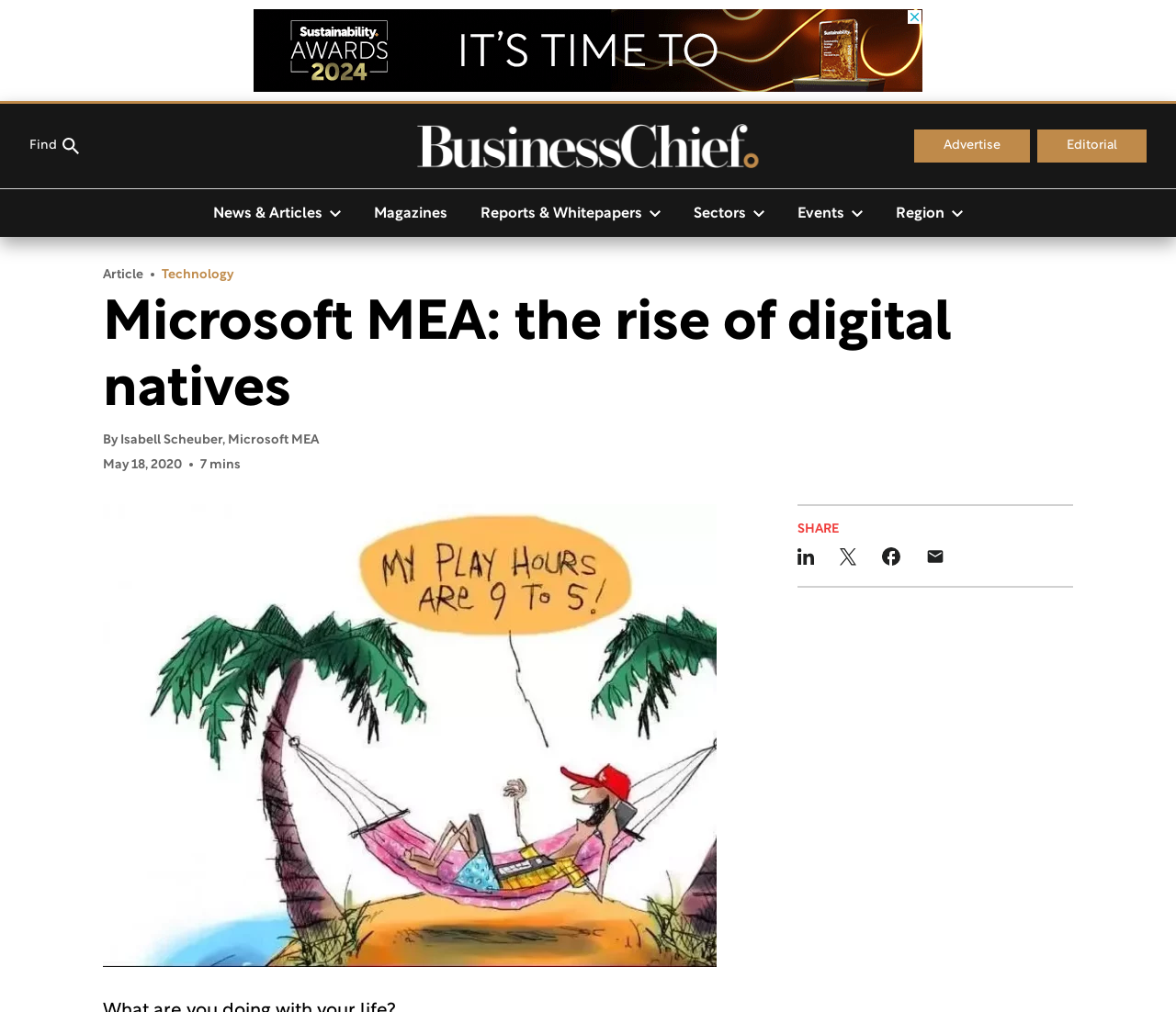Find the UI element described as: "News & Articles" and predict its bounding box coordinates. Ensure the coordinates are four float numbers between 0 and 1, [left, top, right, bottom].

[0.167, 0.196, 0.304, 0.225]